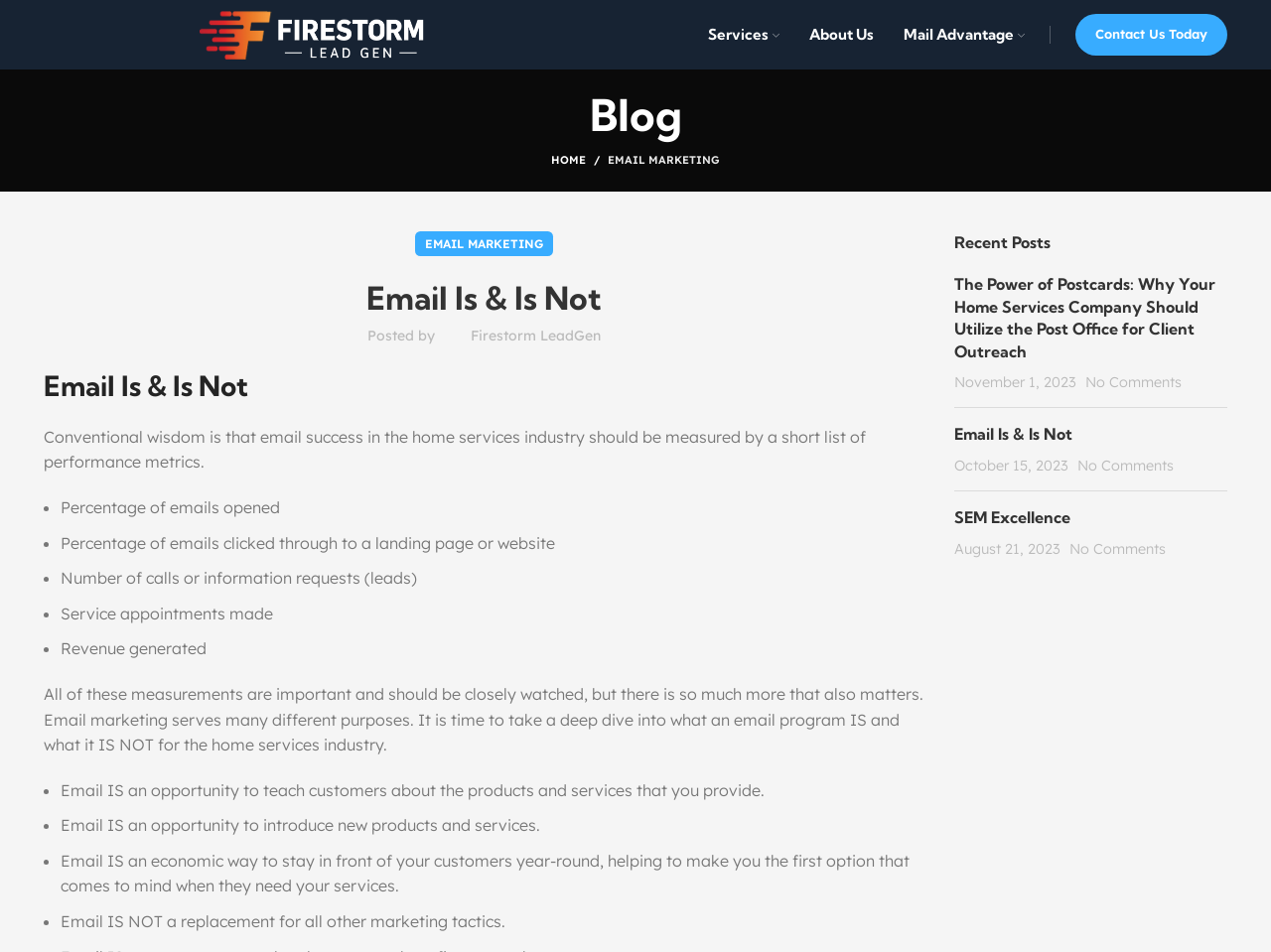Please provide the bounding box coordinates for the element that needs to be clicked to perform the following instruction: "View the 'Recent Posts' section". The coordinates should be given as four float numbers between 0 and 1, i.e., [left, top, right, bottom].

[0.75, 0.243, 0.966, 0.266]